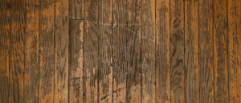What type of projects is the wooden surface often used in?
Look at the image and respond with a one-word or short-phrase answer.

Construction and renovation